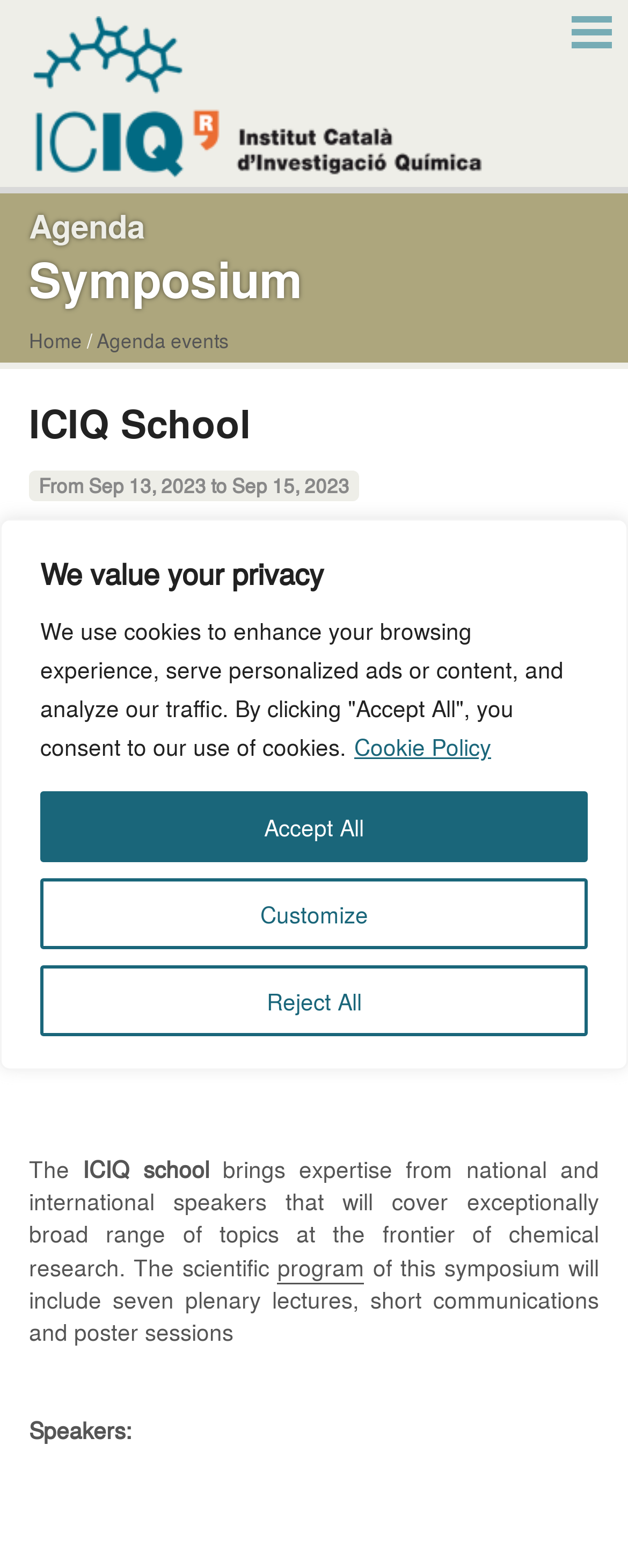What is the event duration?
Answer the question with a single word or phrase, referring to the image.

Sep 13, 2023 to Sep 15, 2023